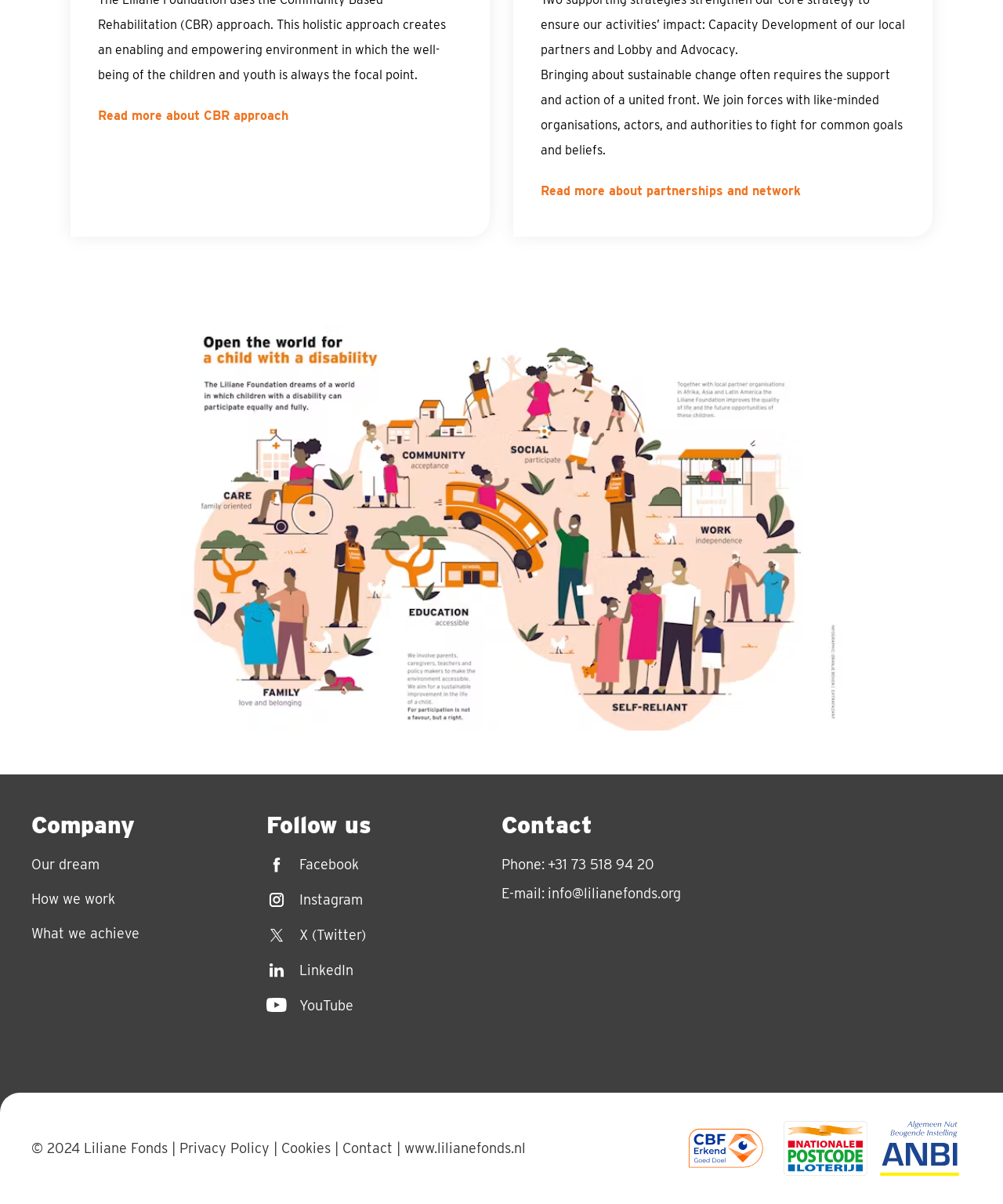What is the email address of the organization?
Using the image, provide a detailed and thorough answer to the question.

I found the email address in the 'Contact' section of the webpage, where it is listed as 'E-mail:' followed by the address info@lilianefonds.org.